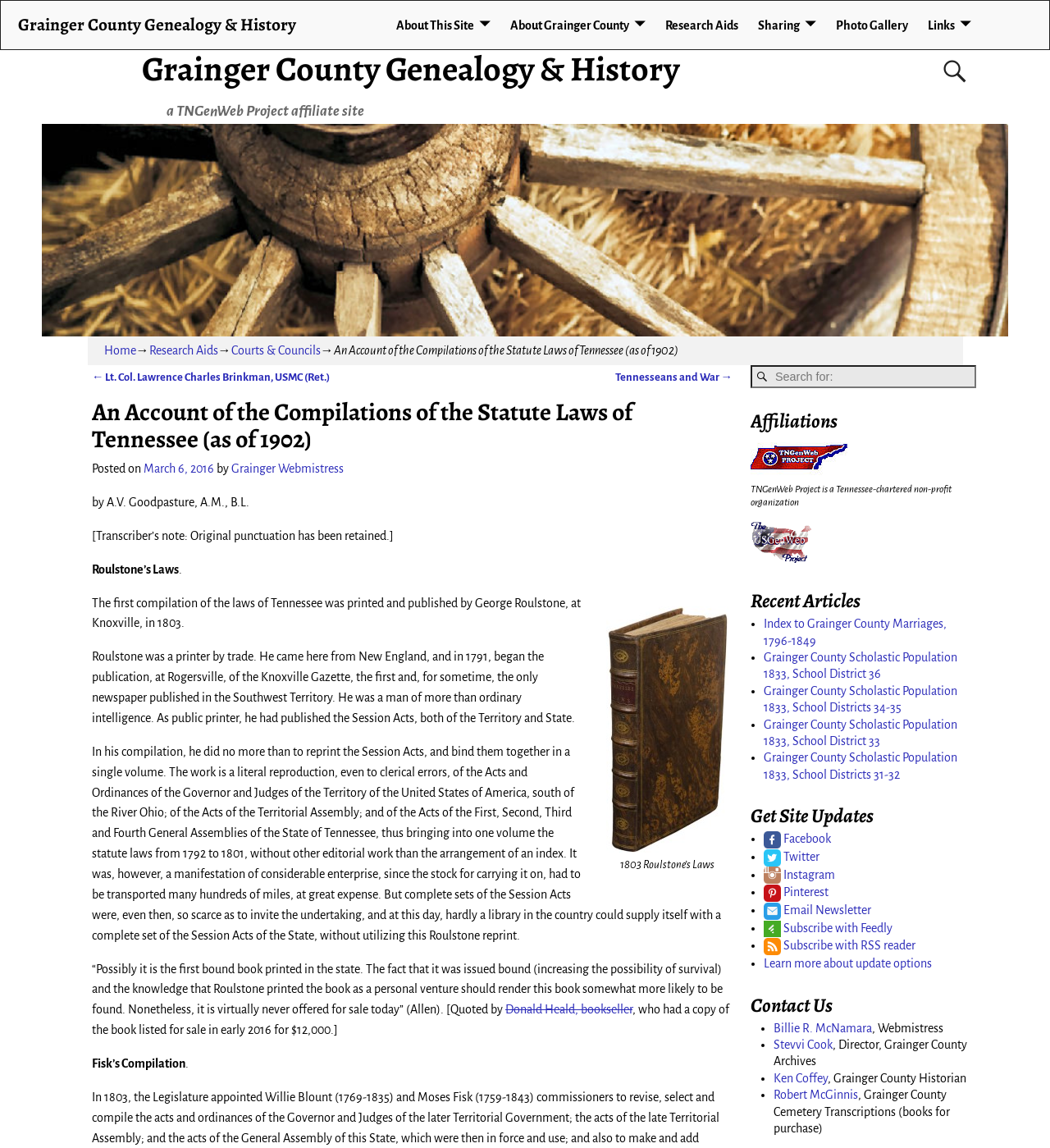Answer the question in a single word or phrase:
What is the price of the book mentioned in the article?

$12,000